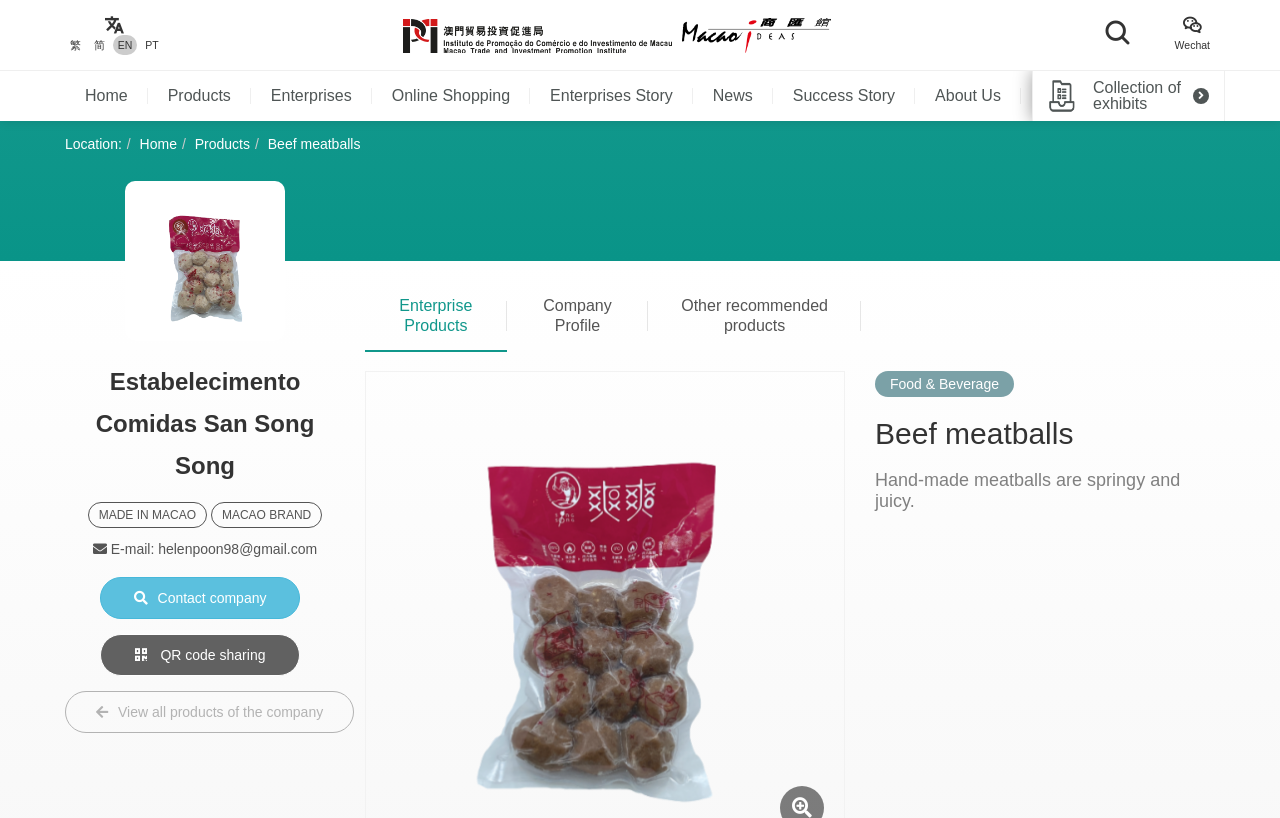Based on the element description Macao Ideas Virtual Tours (VR), identify the bounding box coordinates for the UI element. The coordinates should be in the format (top-left x, top-left y, bottom-right x, bottom-right y) and within the 0 to 1 range.

[0.798, 0.087, 0.927, 0.148]